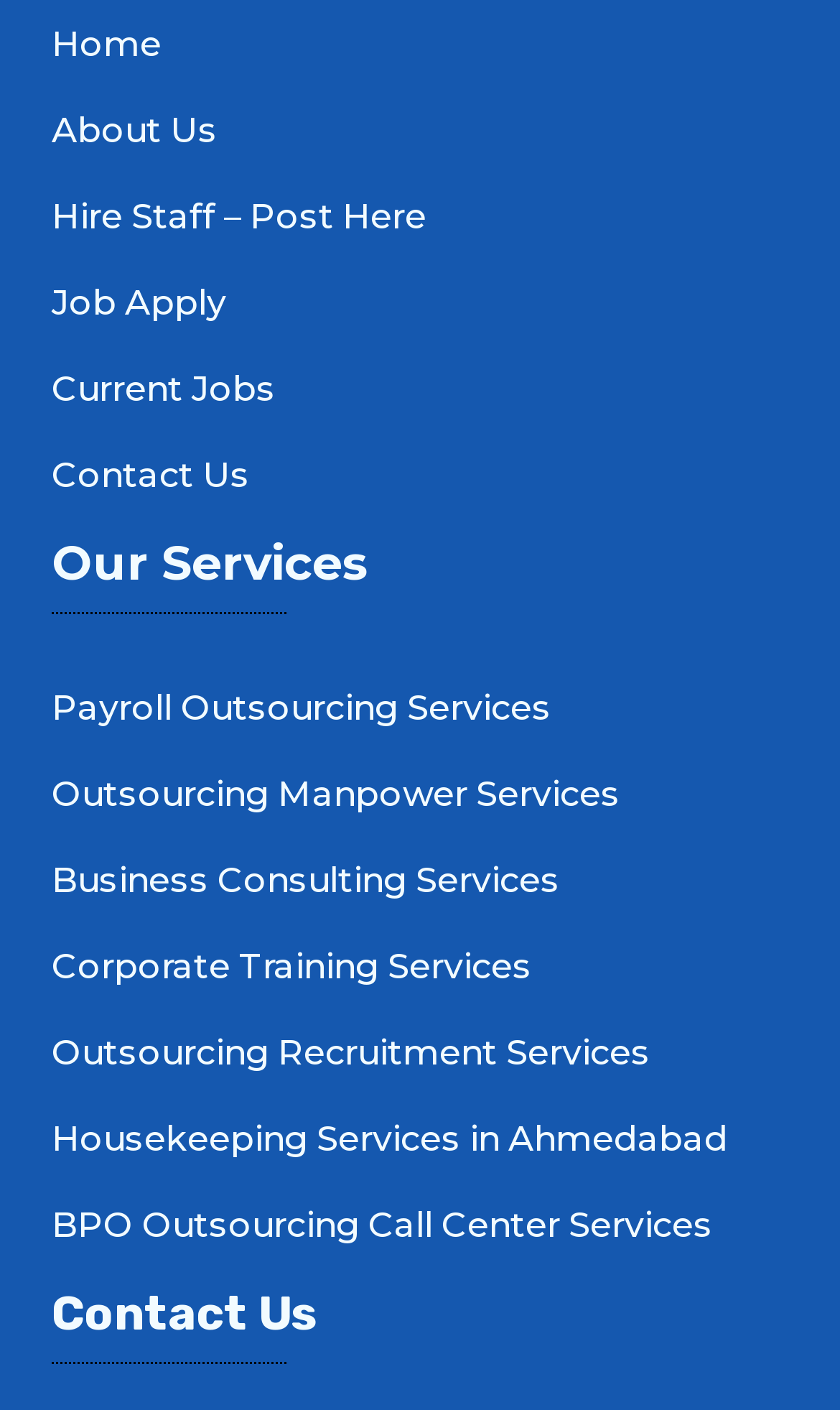Locate the bounding box coordinates of the region to be clicked to comply with the following instruction: "view current job openings". The coordinates must be four float numbers between 0 and 1, in the form [left, top, right, bottom].

[0.01, 0.246, 0.99, 0.307]